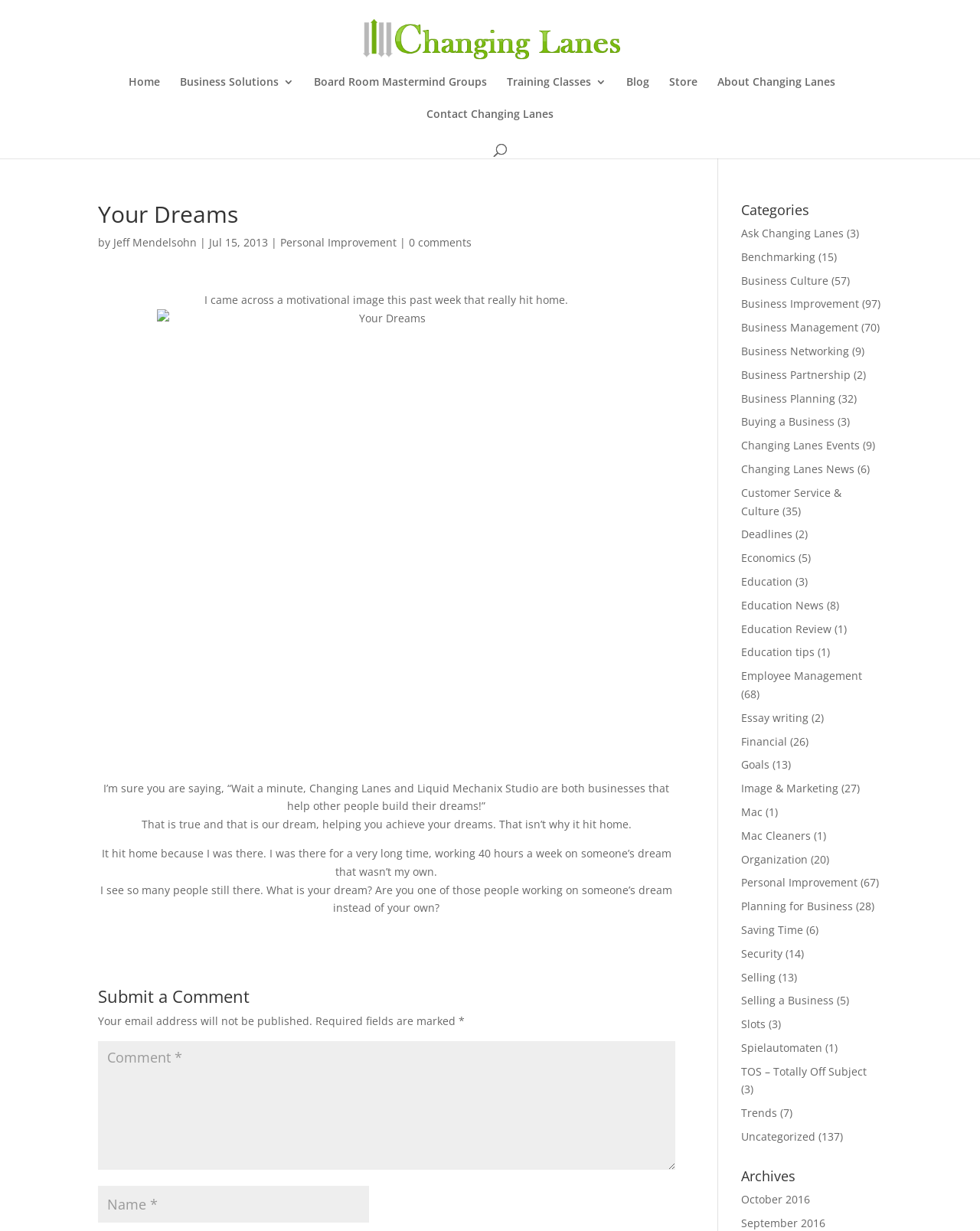Locate the bounding box coordinates for the element described below: "Board Room Mastermind Groups". The coordinates must be four float values between 0 and 1, formatted as [left, top, right, bottom].

[0.32, 0.062, 0.496, 0.088]